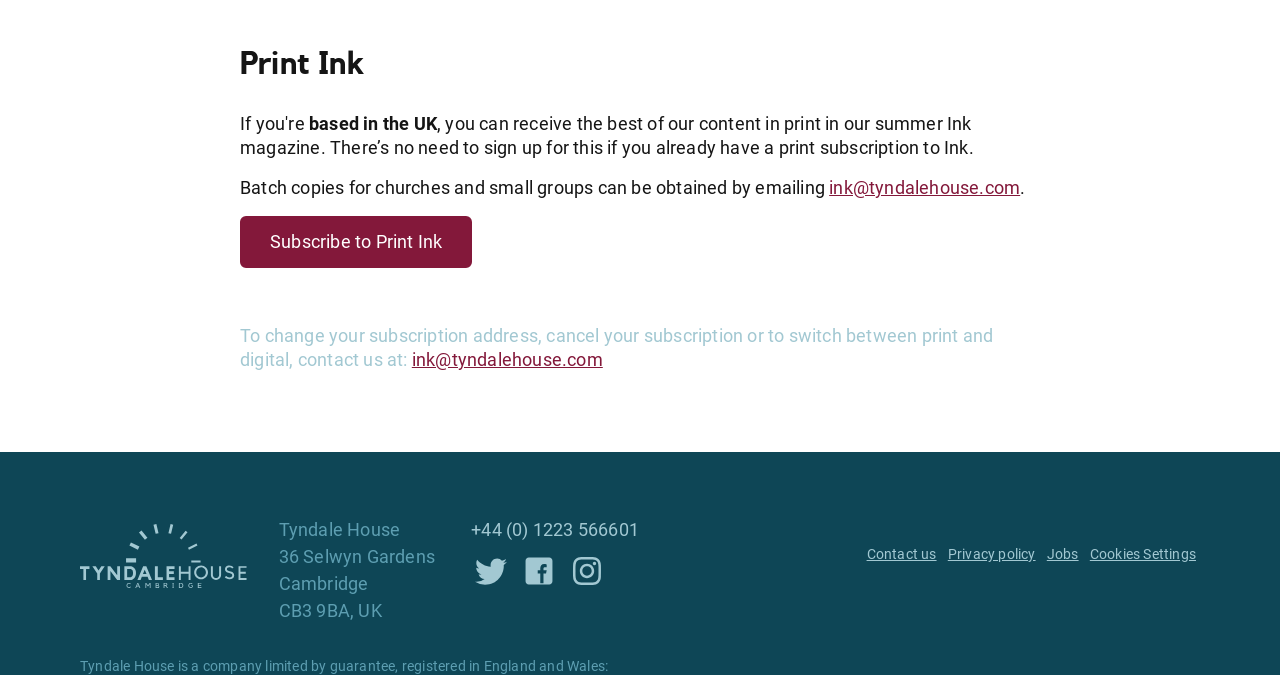Given the description Subscribe to Print Ink, predict the bounding box coordinates of the UI element. Ensure the coordinates are in the format (top-left x, top-left y, bottom-right x, bottom-right y) and all values are between 0 and 1.

[0.187, 0.342, 0.369, 0.373]